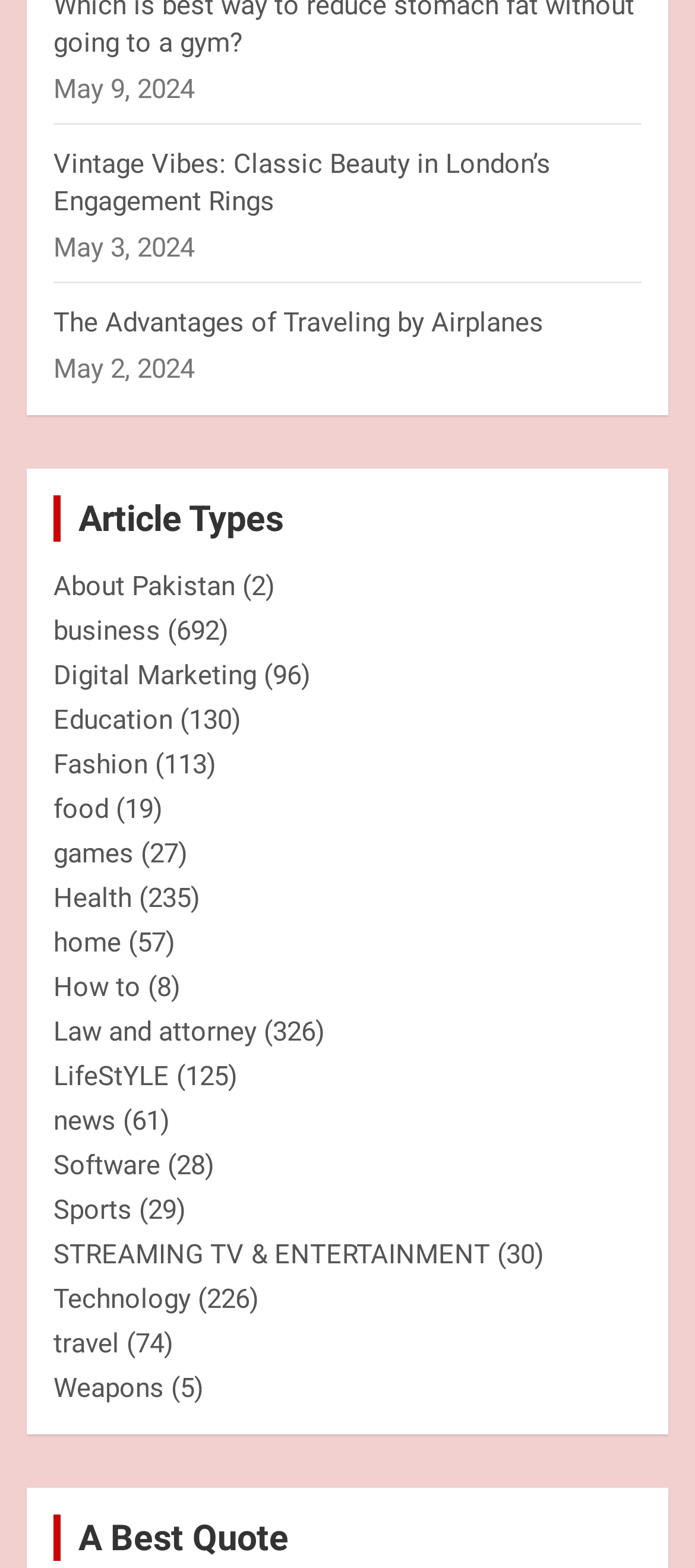Select the bounding box coordinates of the element I need to click to carry out the following instruction: "Click on 'Vintage Vibes: Classic Beauty in London’s Engagement Rings'".

[0.077, 0.094, 0.792, 0.138]